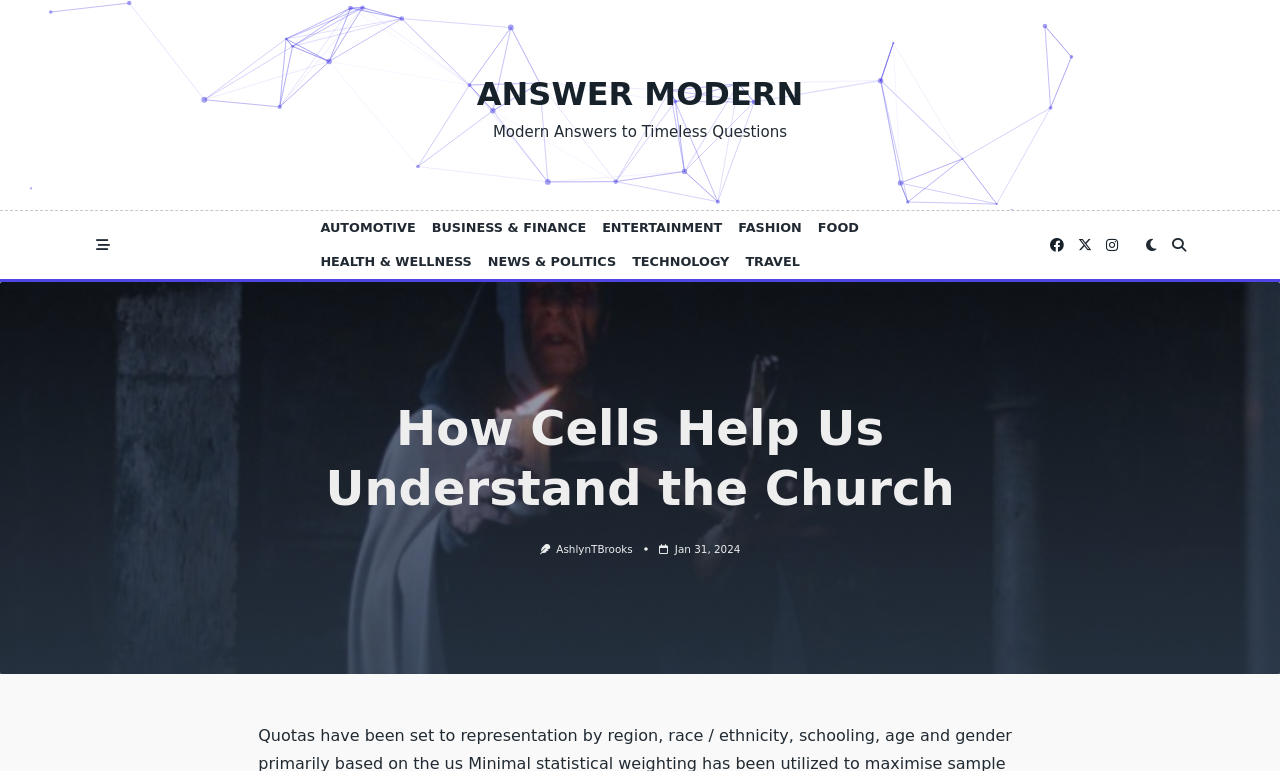Reply to the question with a single word or phrase:
What is the icon above 'NEWS & POLITICS'?

